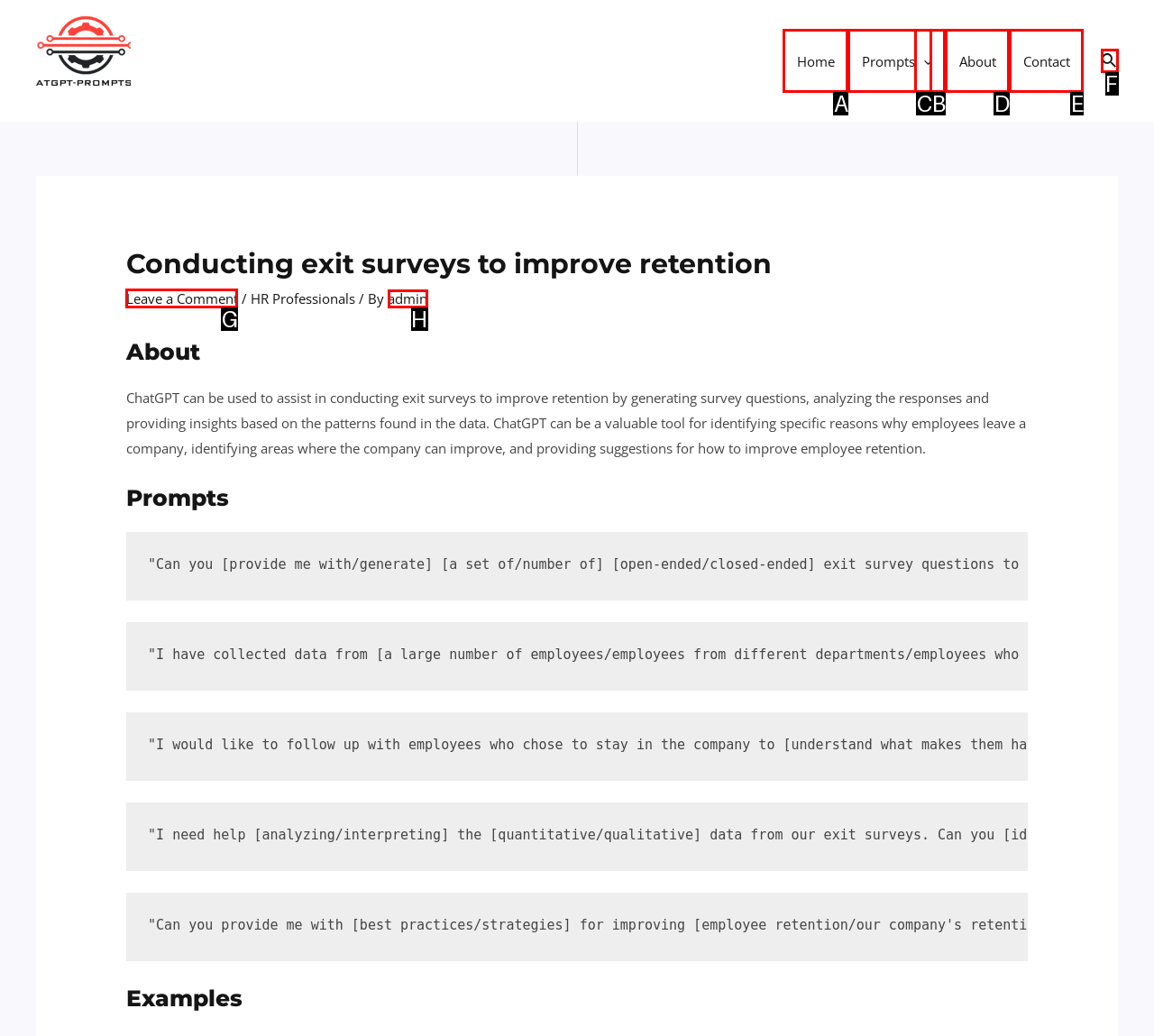Point out the specific HTML element to click to complete this task: leave a comment Reply with the letter of the chosen option.

G